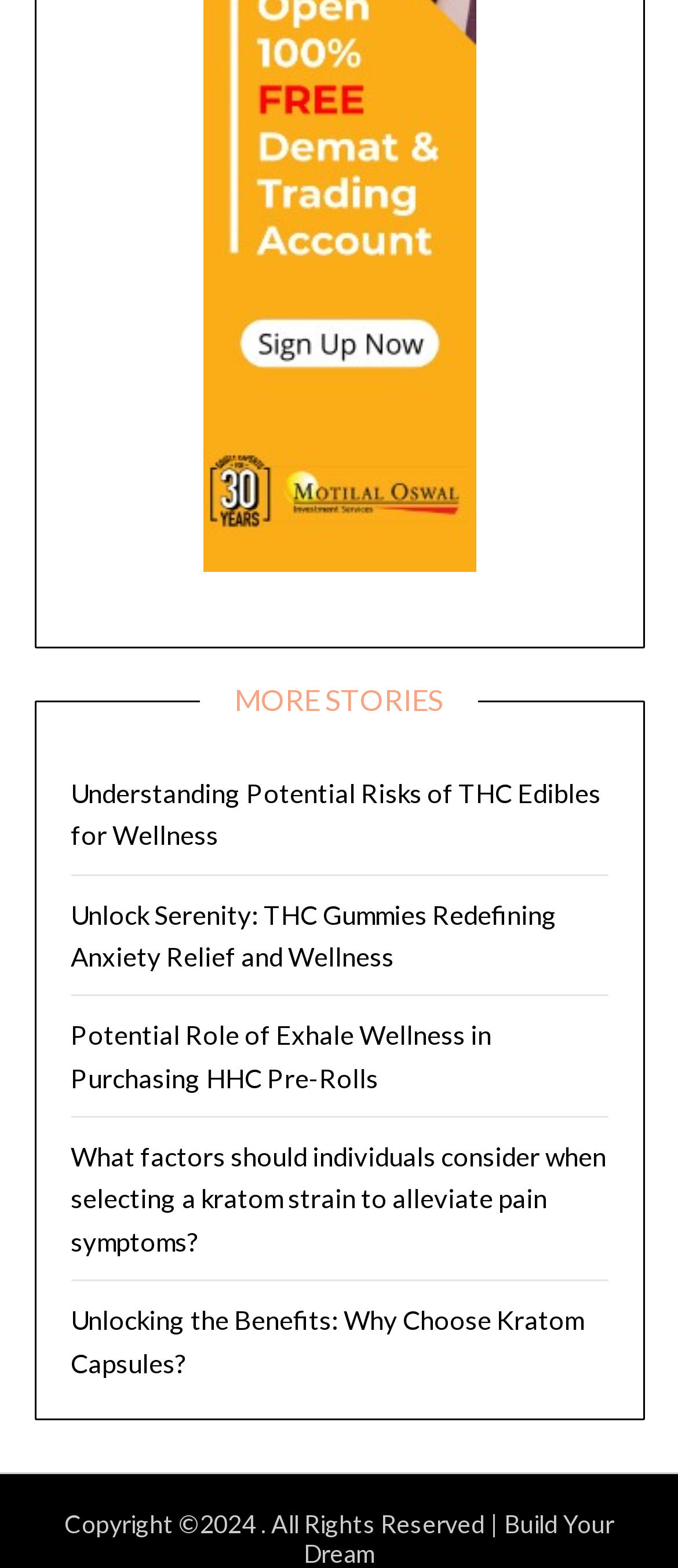Provide your answer in one word or a succinct phrase for the question: 
How many links are there on the webpage?

6